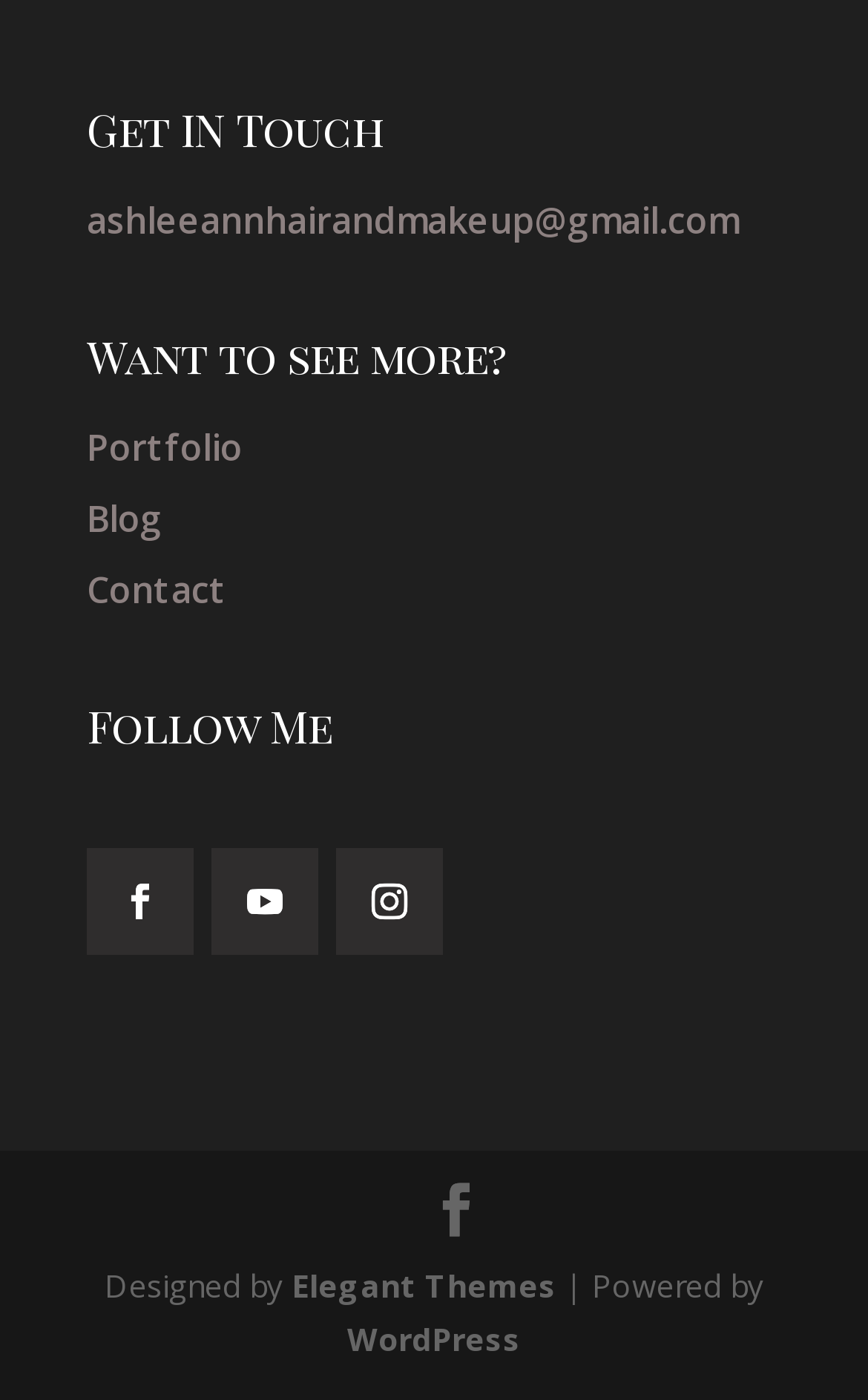What is the email address to get in touch? Analyze the screenshot and reply with just one word or a short phrase.

ashleeannhairandmakeup@gmail.com